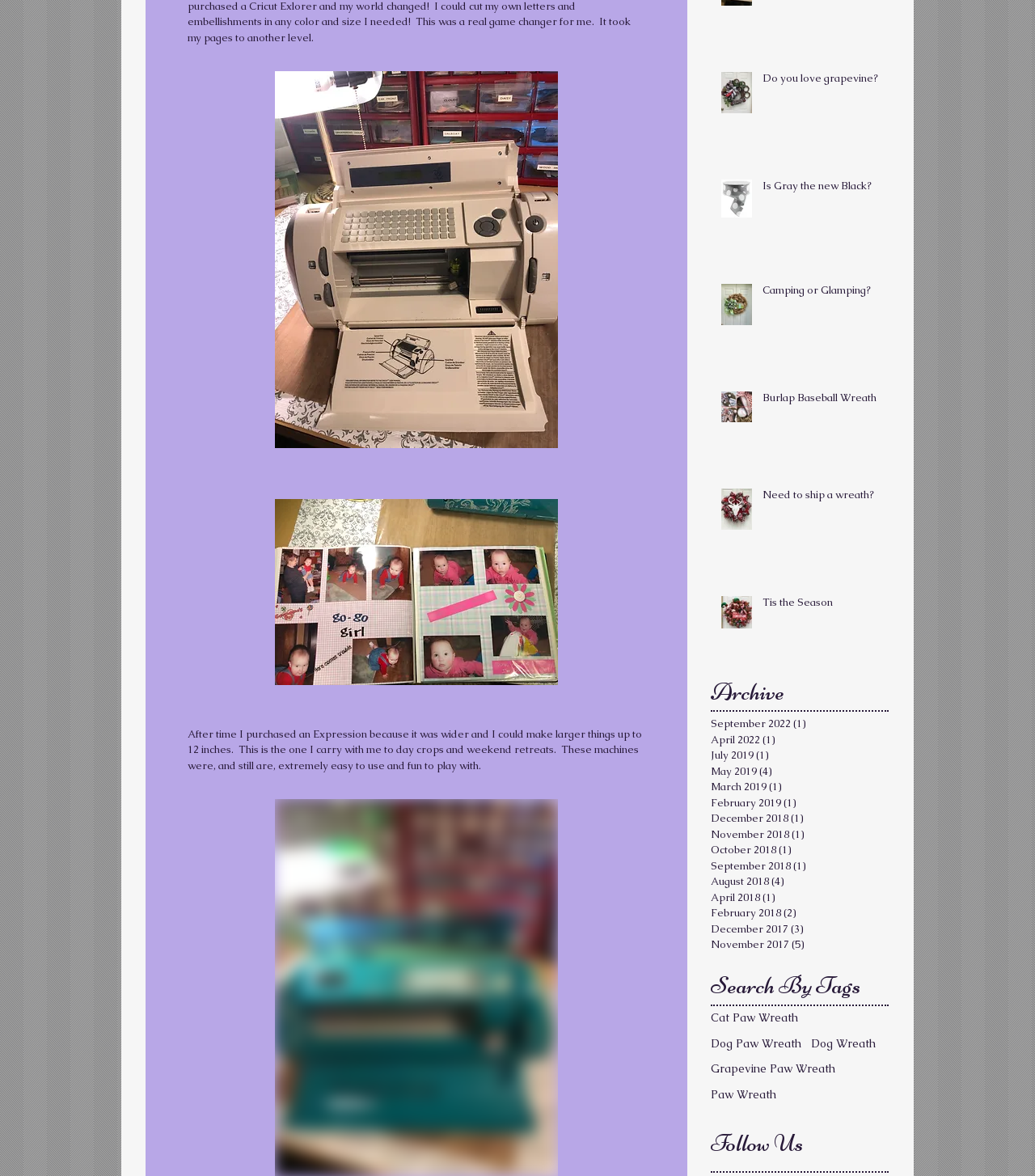Find the bounding box coordinates for the element that must be clicked to complete the instruction: "Search by the 'Cat Paw Wreath' tag". The coordinates should be four float numbers between 0 and 1, indicated as [left, top, right, bottom].

[0.687, 0.859, 0.771, 0.873]